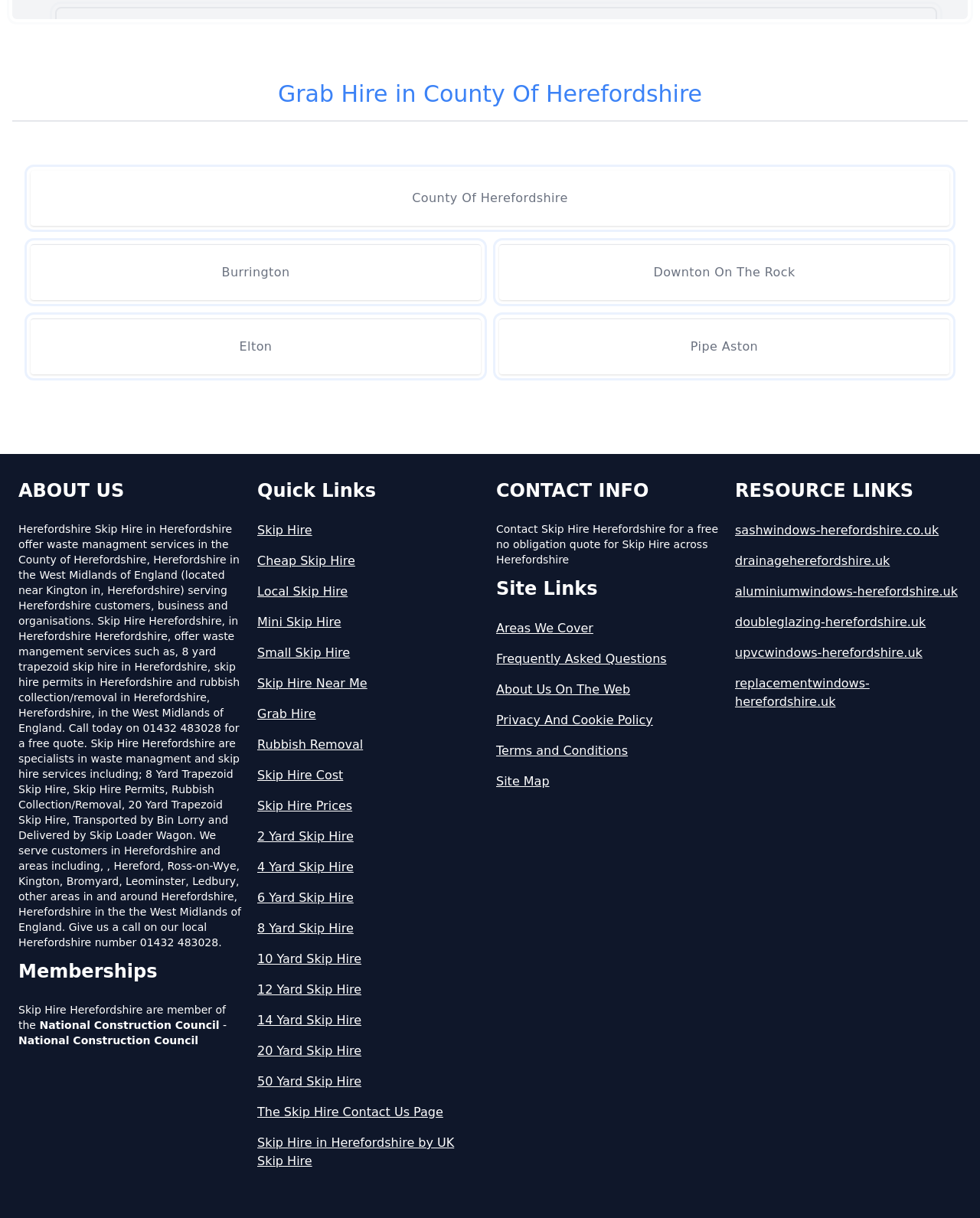Locate and provide the bounding box coordinates for the HTML element that matches this description: "Pipe Aston".

[0.509, 0.261, 0.969, 0.307]